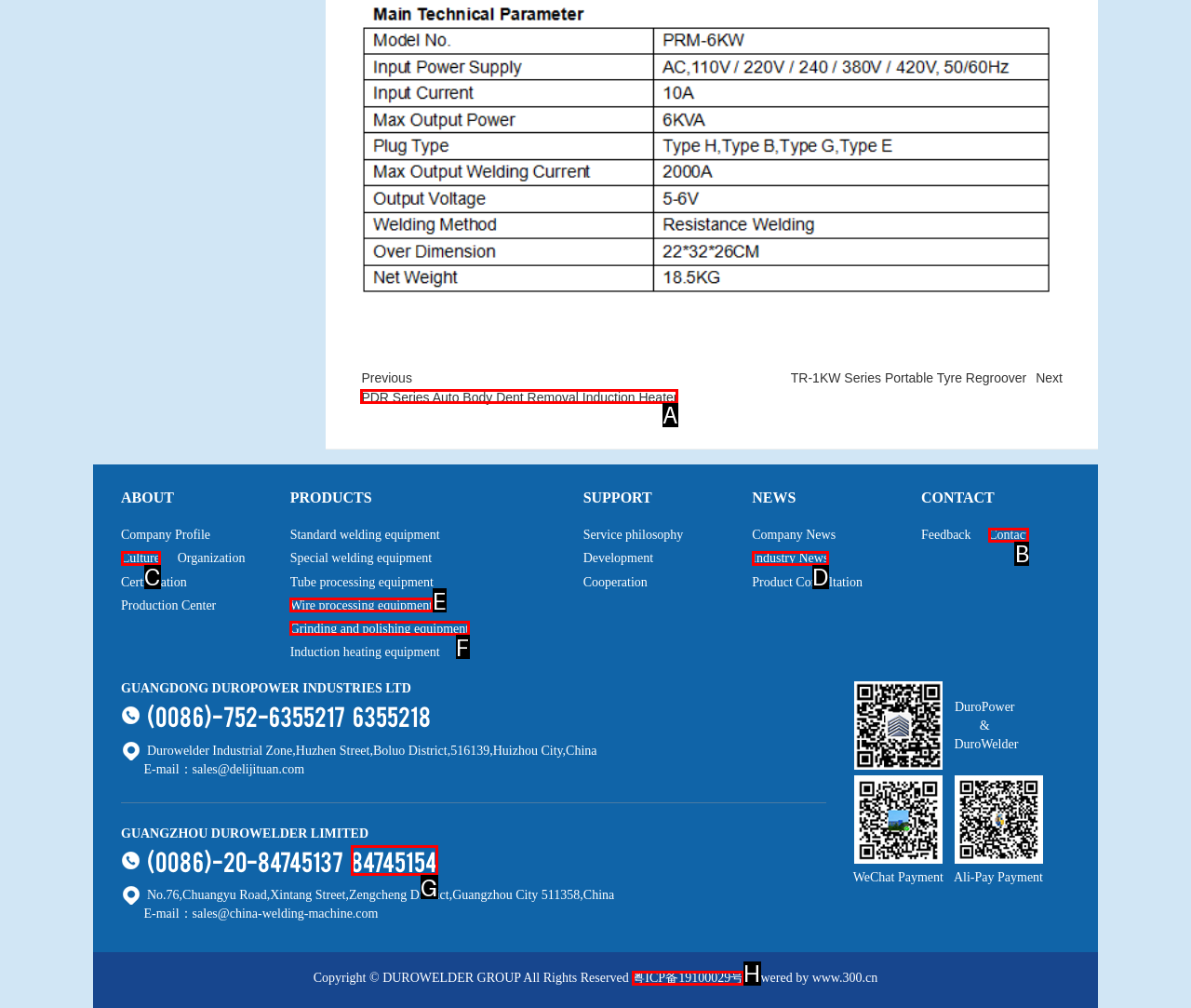Select the letter of the element you need to click to complete this task: Click on the 'PDR Series Auto Body Dent Removal Induction Heater' link
Answer using the letter from the specified choices.

A